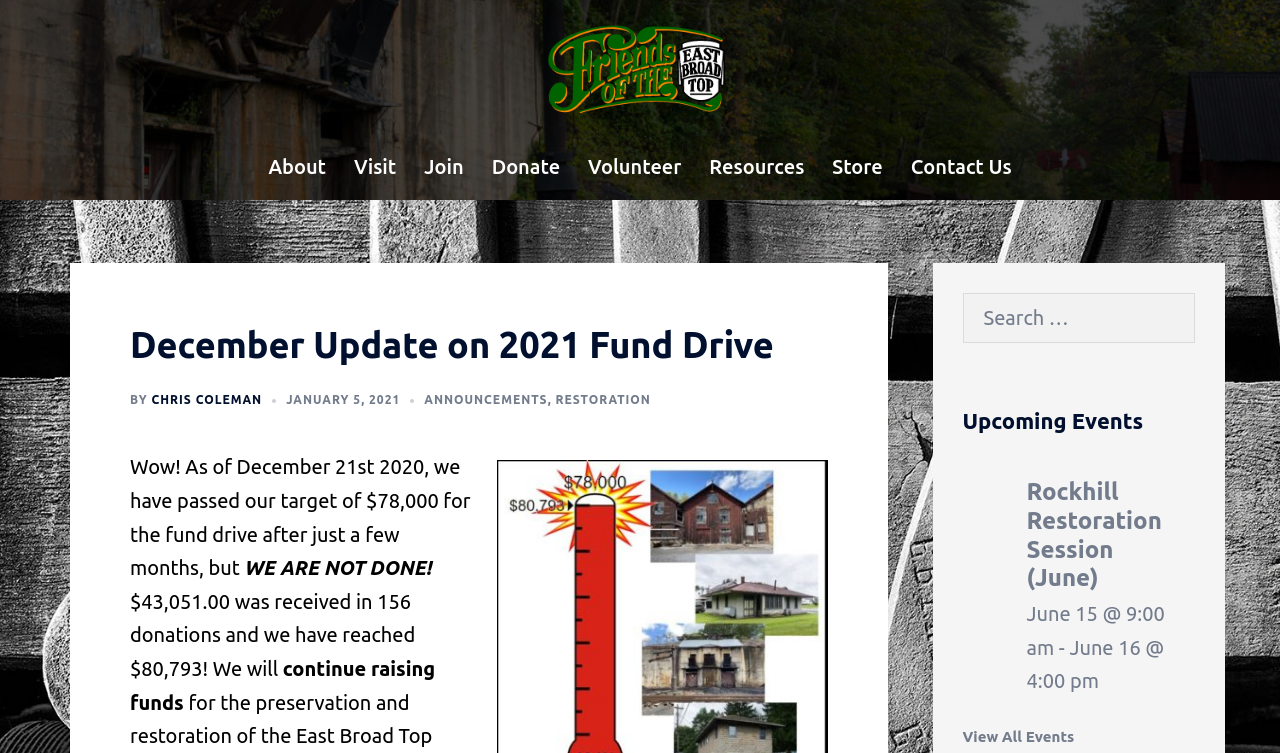Provide a thorough description of the webpage you see.

The webpage is about the Friends of the East Broad Top, specifically focusing on the December update of their 2021 fund drive. At the top, there is a logo of the organization, accompanied by a link to the organization's homepage. Below the logo, there is a navigation menu with links to various sections, including "About", "Visit", "Join", "Donate", "Volunteer", "Resources", "Store", and "Contact Us".

The main content of the webpage is divided into two sections. The first section has a heading that reads "December Update on 2021 Fund Drive" and is followed by a series of links and text. The text announces that the organization has surpassed its target of $78,000 for the fund drive, with a total of $80,793 received in 156 donations. The organization is encouraging continued fundraising efforts.

The second section is titled "Upcoming Events" and lists a single event, the "Rockhill Restoration Session (June)", with dates and times provided. There is also a link to view all events.

On the right side of the page, there is a search bar with a label "Search for:".